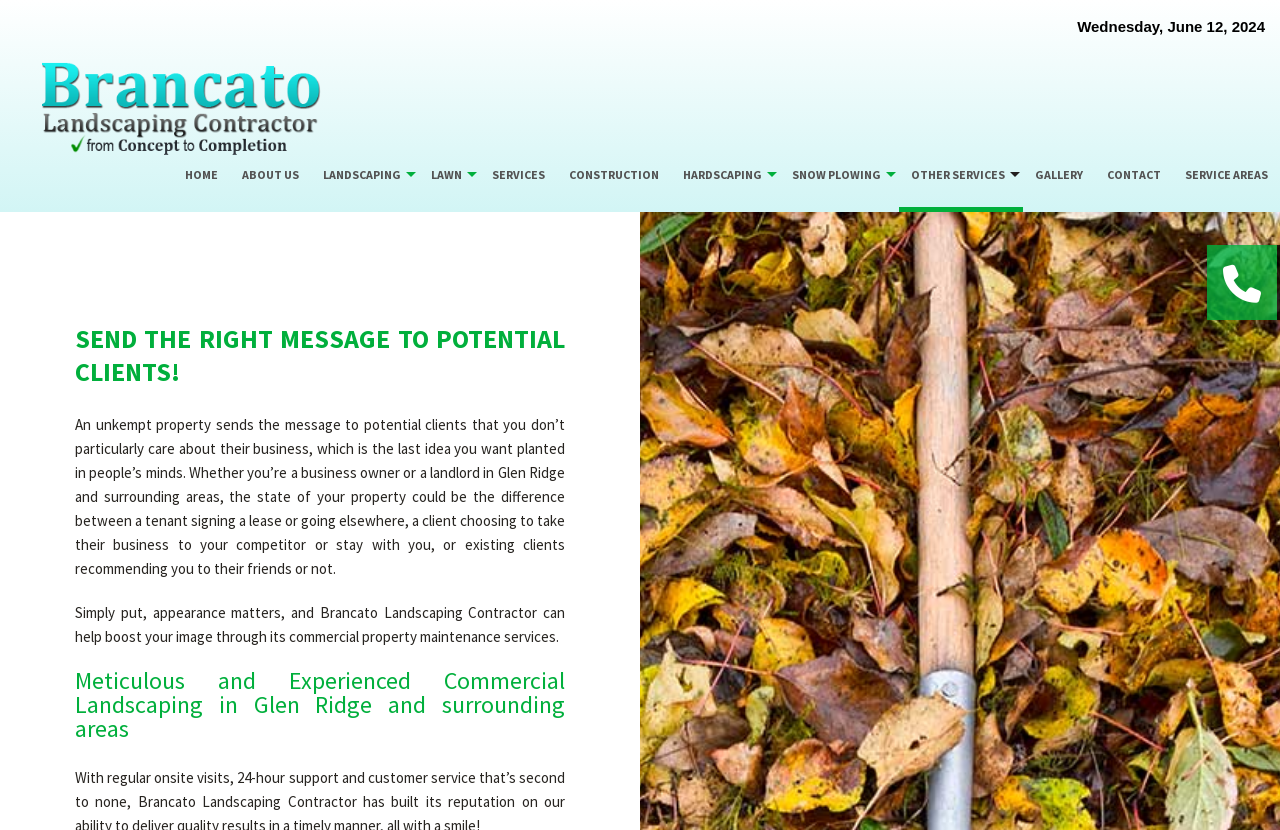Please provide the main heading of the webpage content.

SEND THE RIGHT MESSAGE TO POTENTIAL CLIENTS!